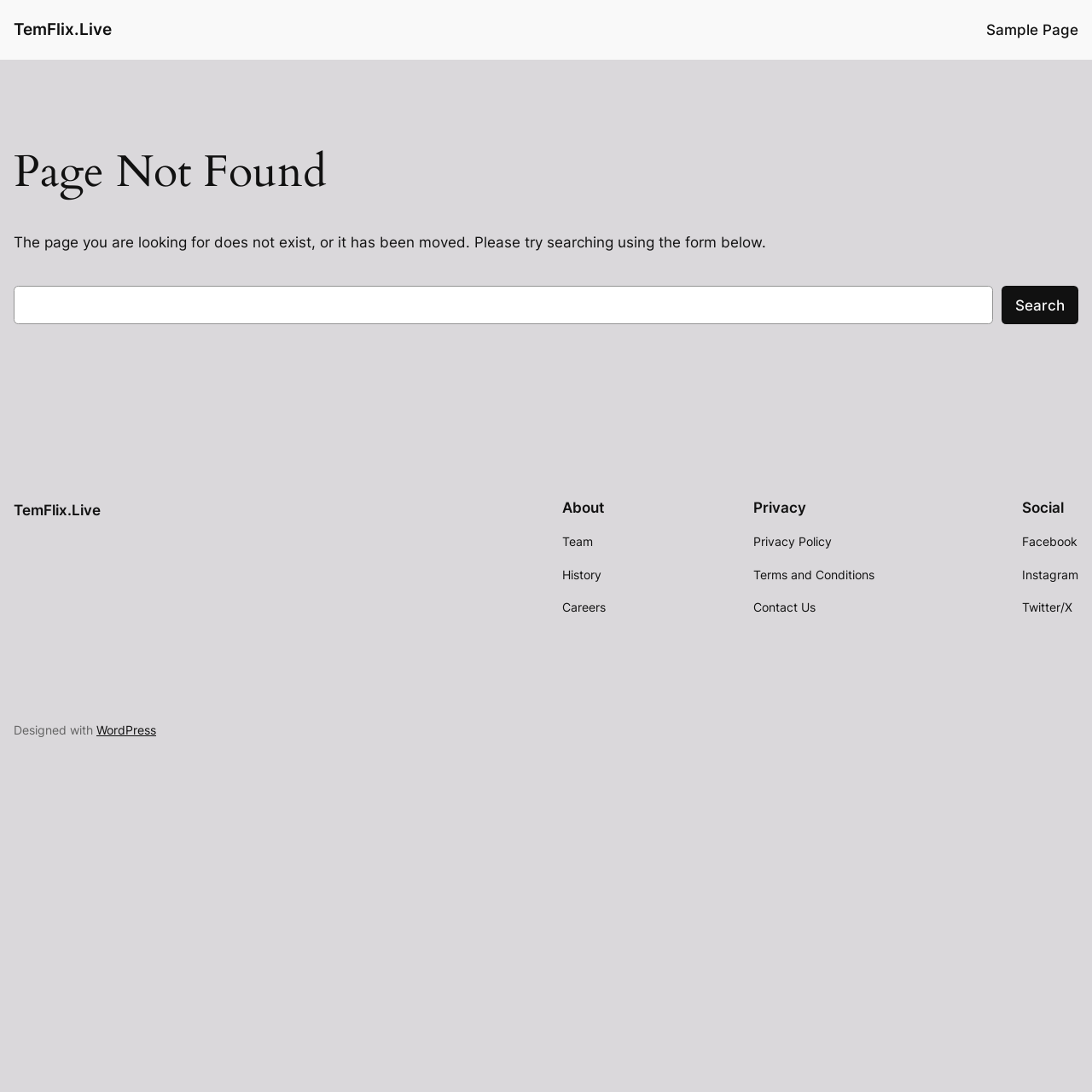Locate the bounding box coordinates of the area to click to fulfill this instruction: "go to TemFlix.Live homepage". The bounding box should be presented as four float numbers between 0 and 1, in the order [left, top, right, bottom].

[0.012, 0.017, 0.102, 0.036]